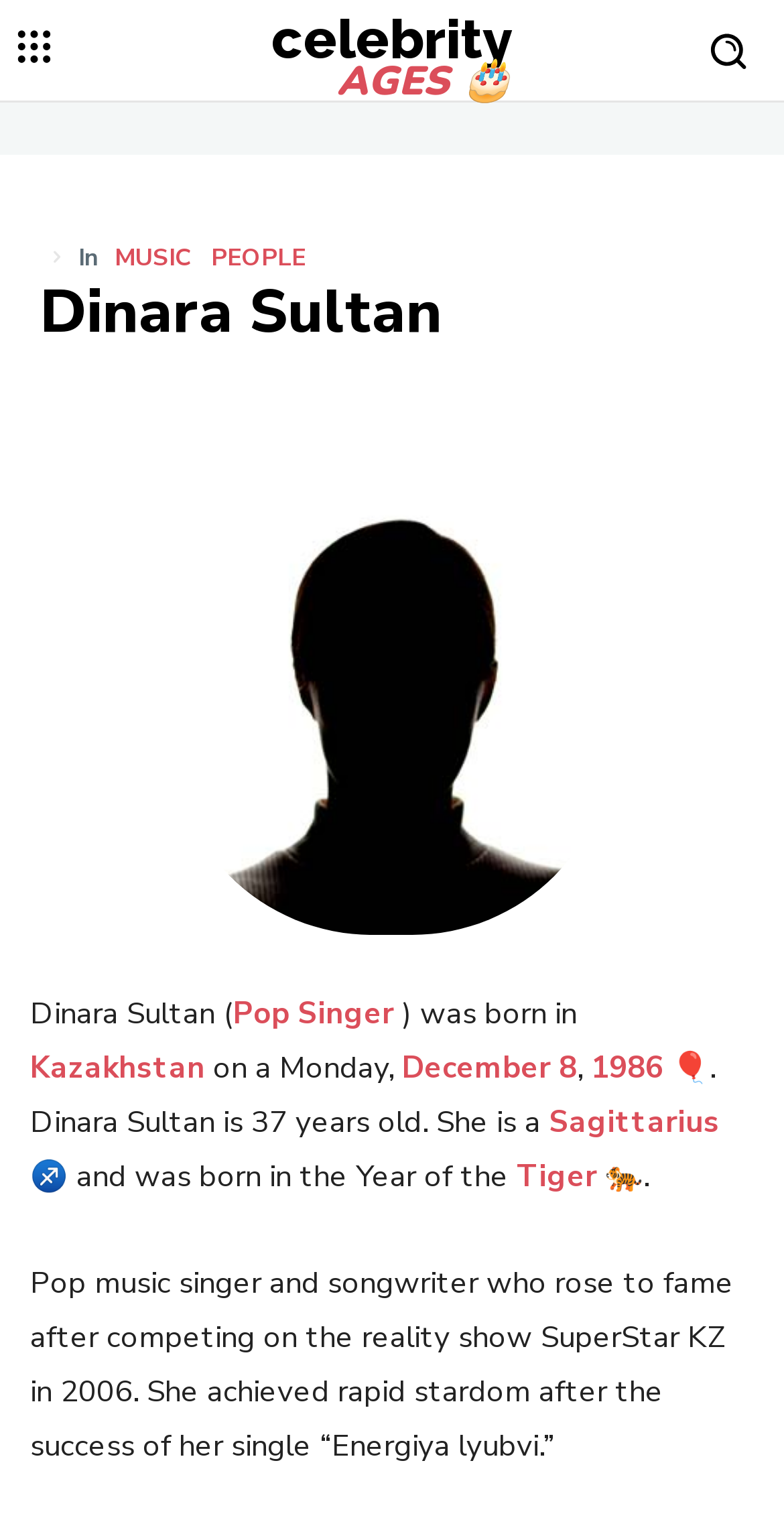Please indicate the bounding box coordinates for the clickable area to complete the following task: "Click the 'celebrity AGES 🎂' link". The coordinates should be specified as four float numbers between 0 and 1, i.e., [left, top, right, bottom].

[0.346, 0.007, 0.654, 0.066]